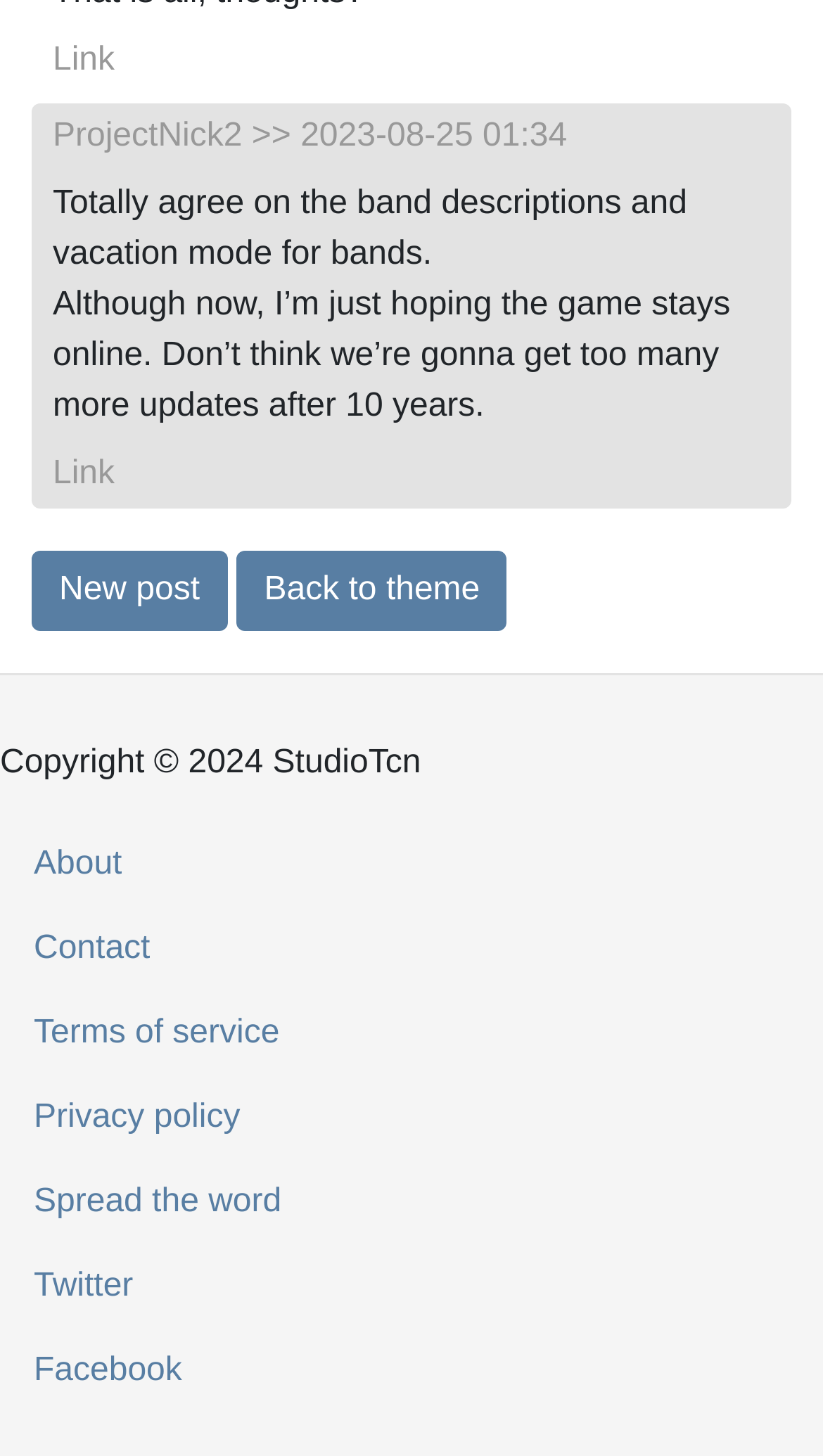Determine the bounding box coordinates of the element that should be clicked to execute the following command: "Visit the 'About' page".

[0.0, 0.565, 1.0, 0.623]